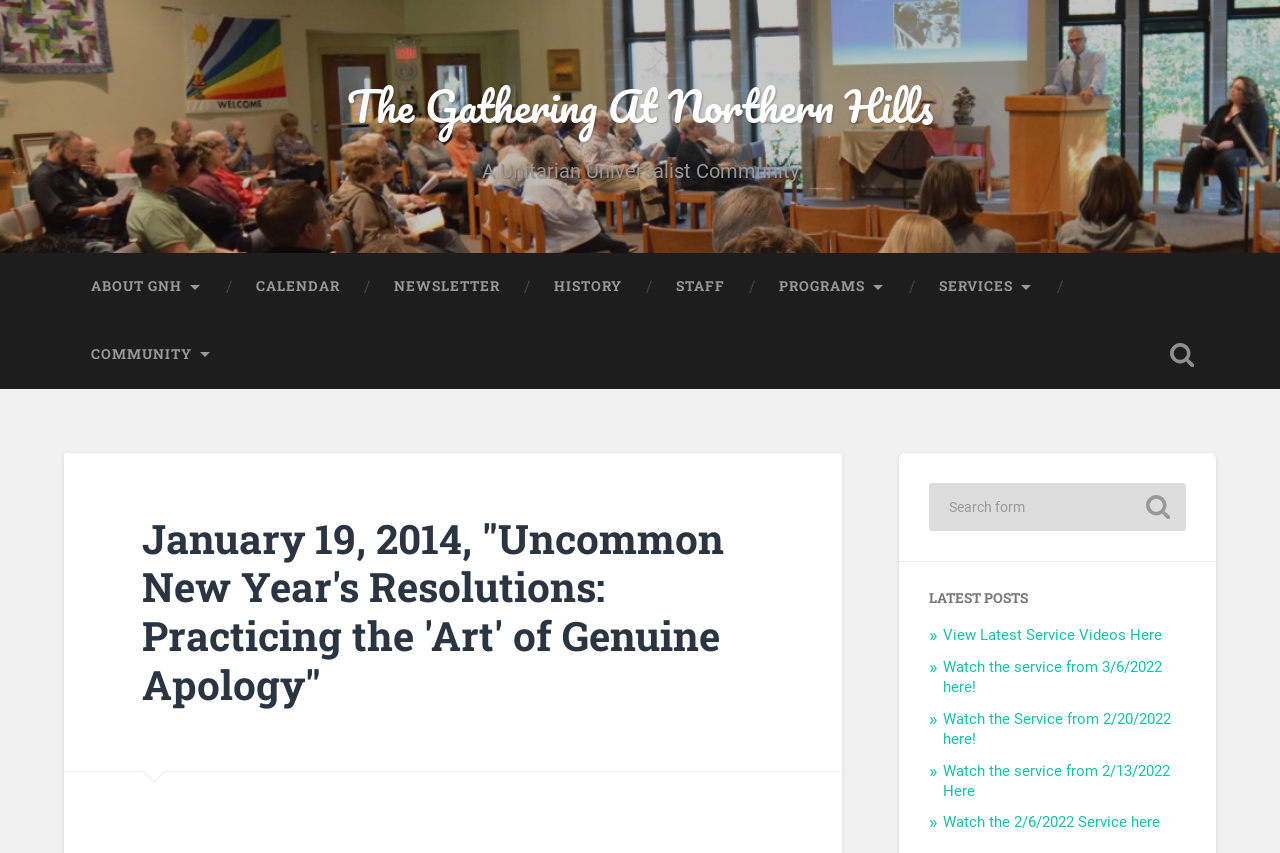Specify the bounding box coordinates of the area to click in order to follow the given instruction: "Read the post from January 19, 2014."

[0.111, 0.6, 0.565, 0.833]